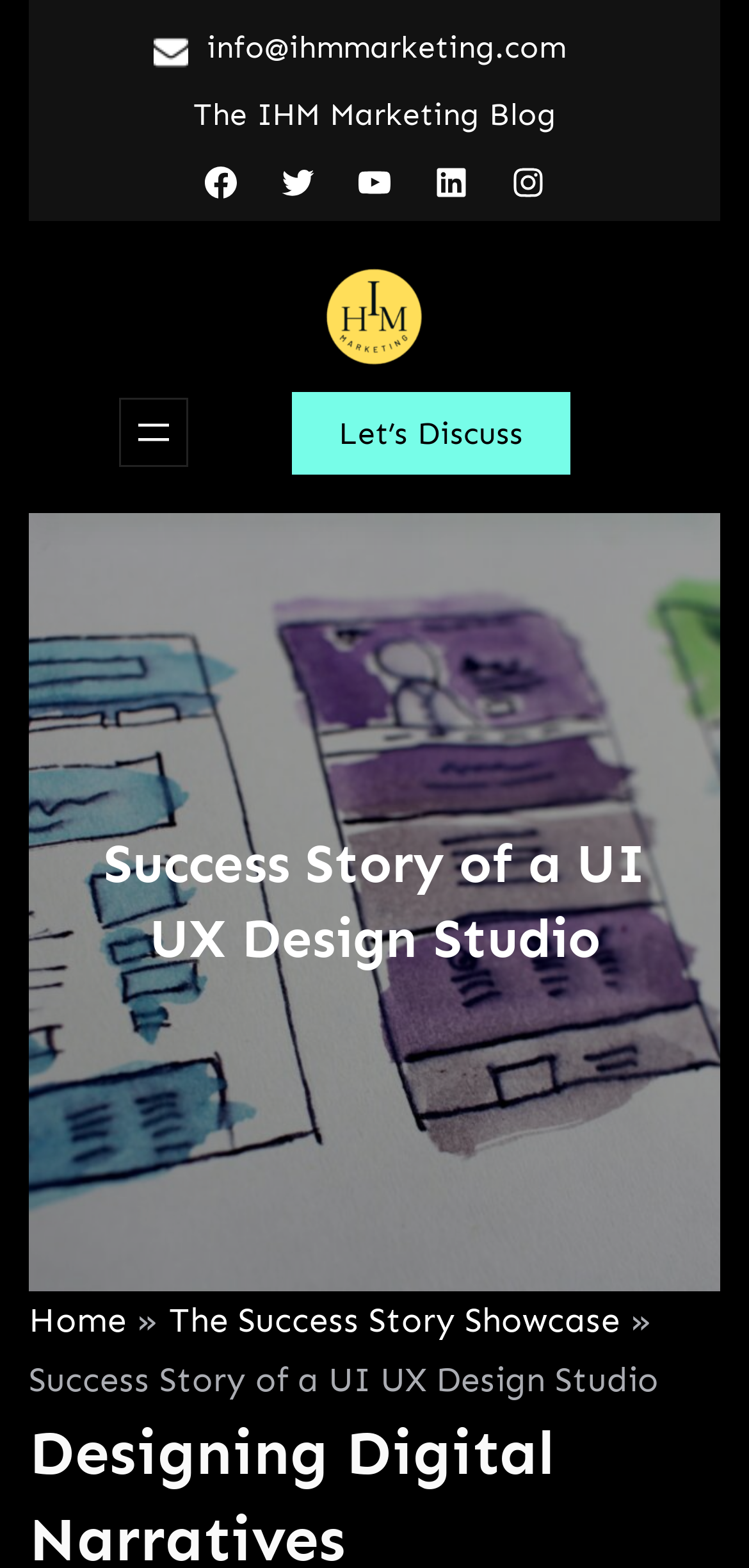Using the information in the image, give a detailed answer to the following question: What is the purpose of the button on the top right corner?

I inferred the purpose of the button by looking at its label and the fact that it has a popup menu, which suggests that it is used to open a menu.